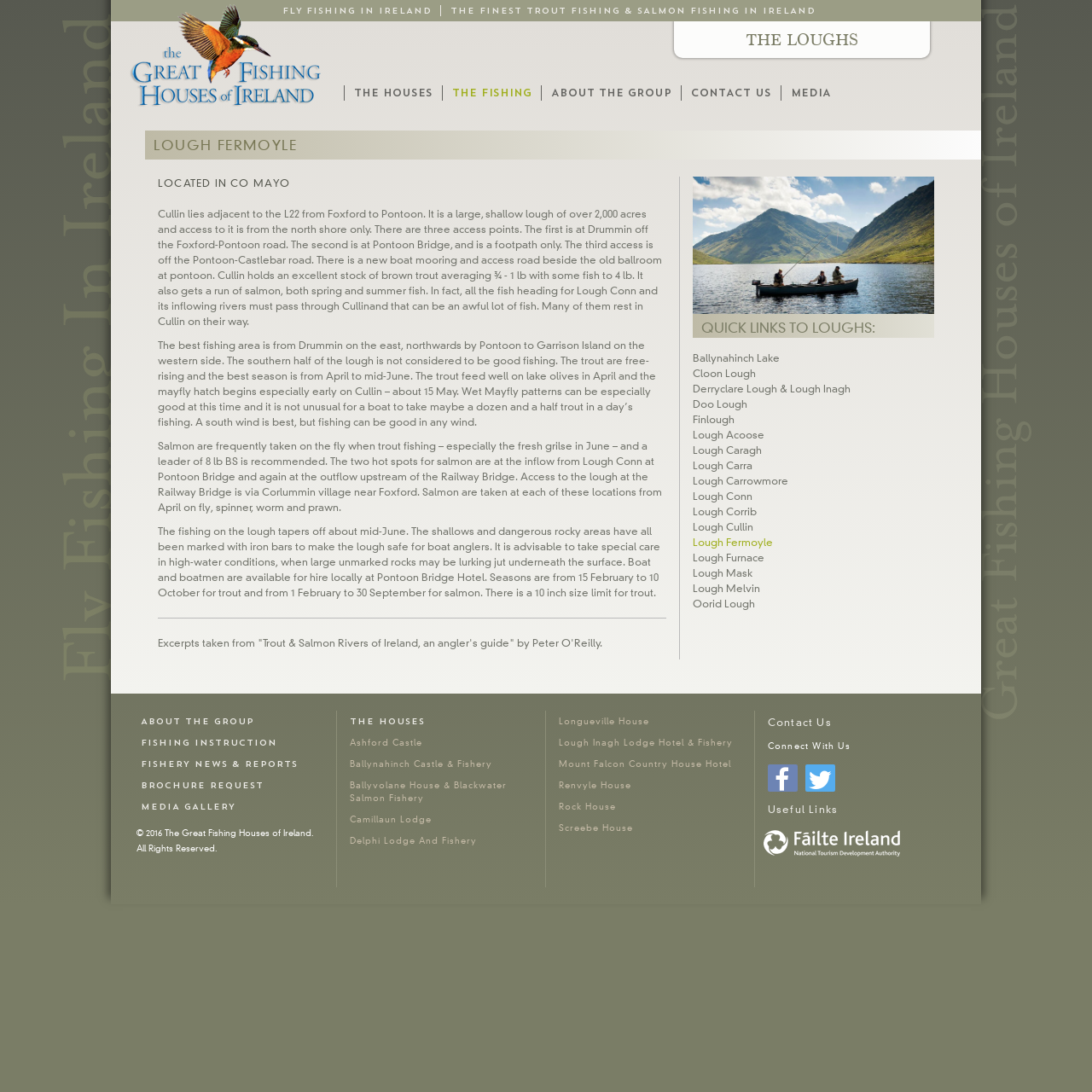Identify the bounding box coordinates of the clickable region required to complete the instruction: "Read about Lough Fermoyle". The coordinates should be given as four float numbers within the range of 0 and 1, i.e., [left, top, right, bottom].

[0.133, 0.12, 0.898, 0.146]